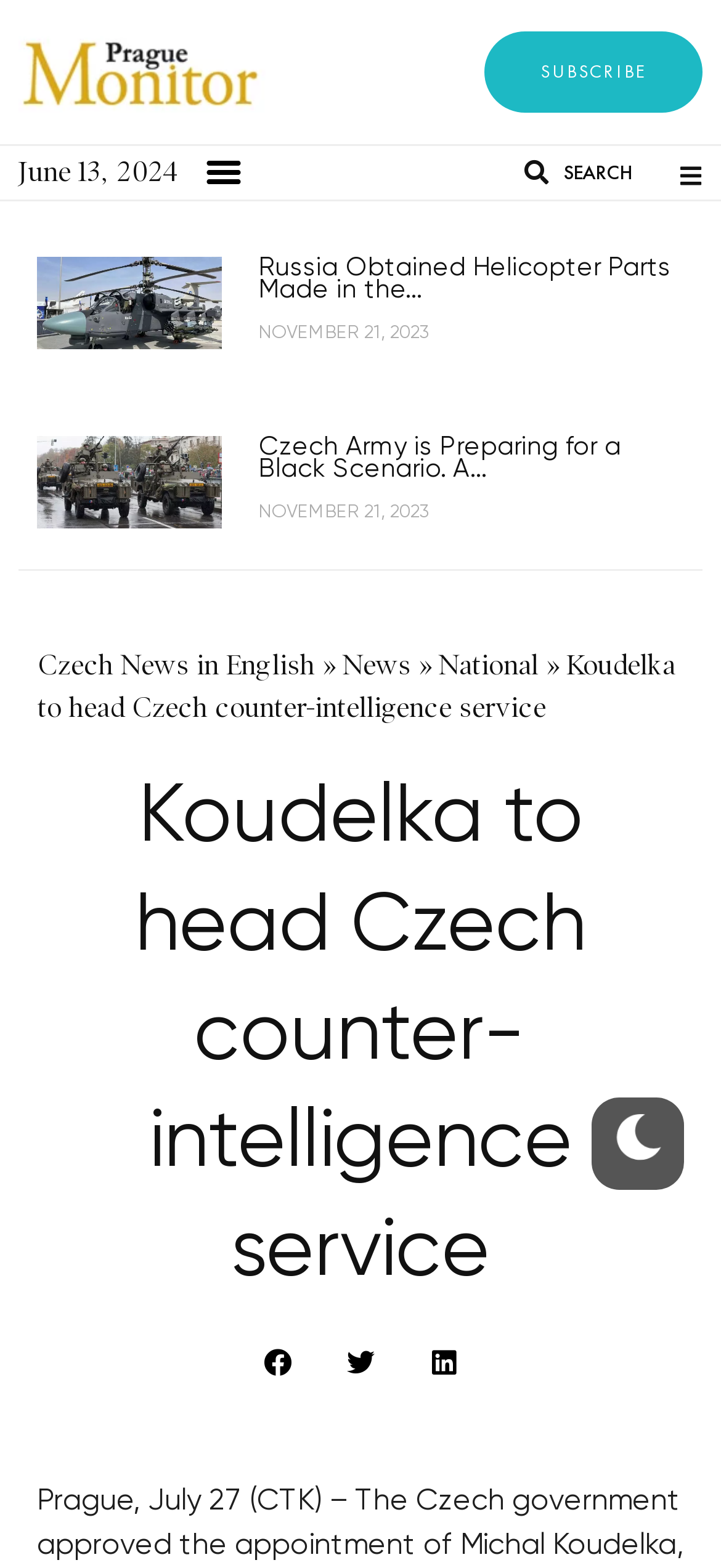What is the principal heading displayed on the webpage?

Koudelka to head Czech counter-intelligence service